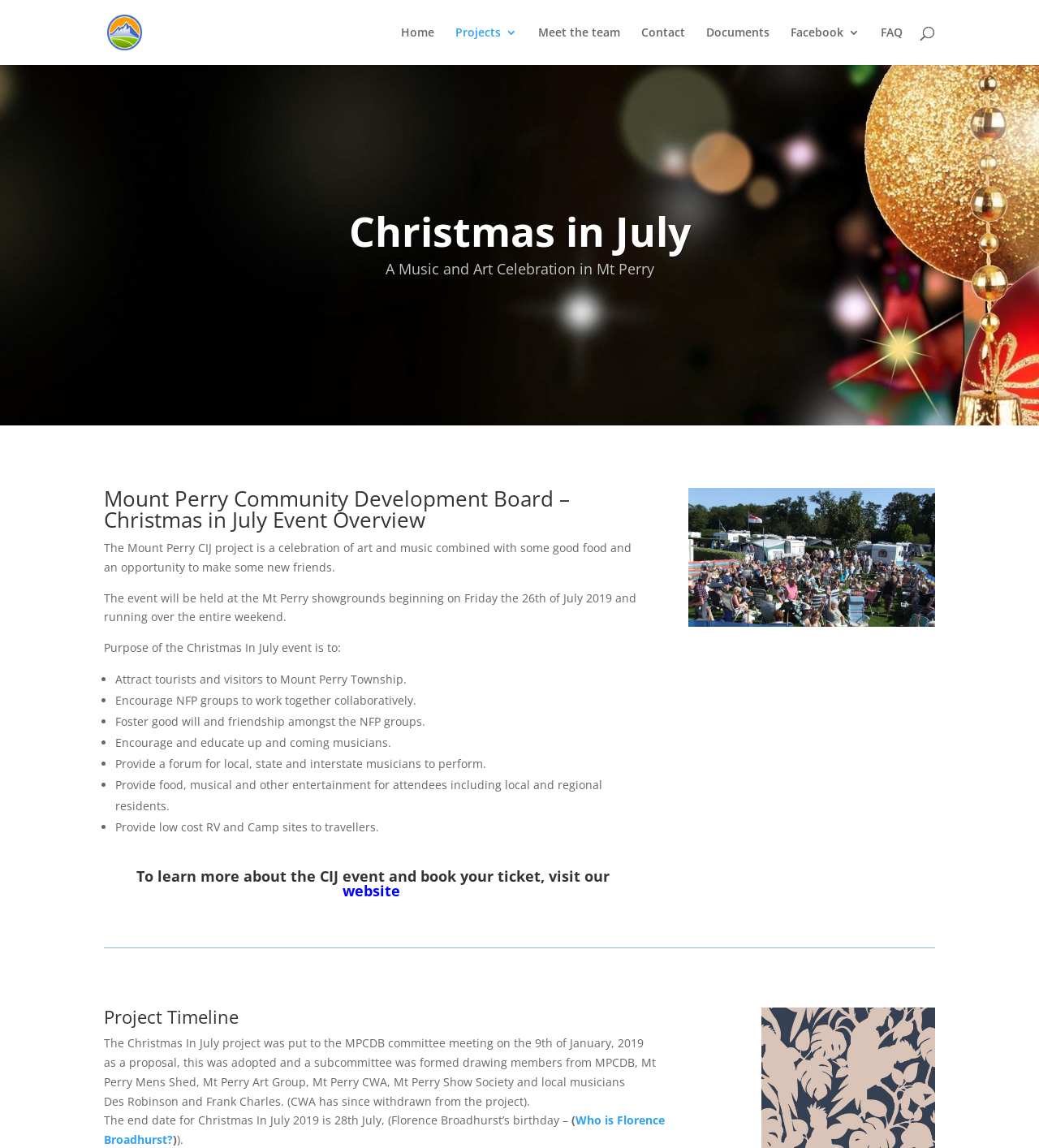Find the bounding box coordinates for the HTML element described as: "Documents". The coordinates should consist of four float values between 0 and 1, i.e., [left, top, right, bottom].

[0.68, 0.023, 0.741, 0.057]